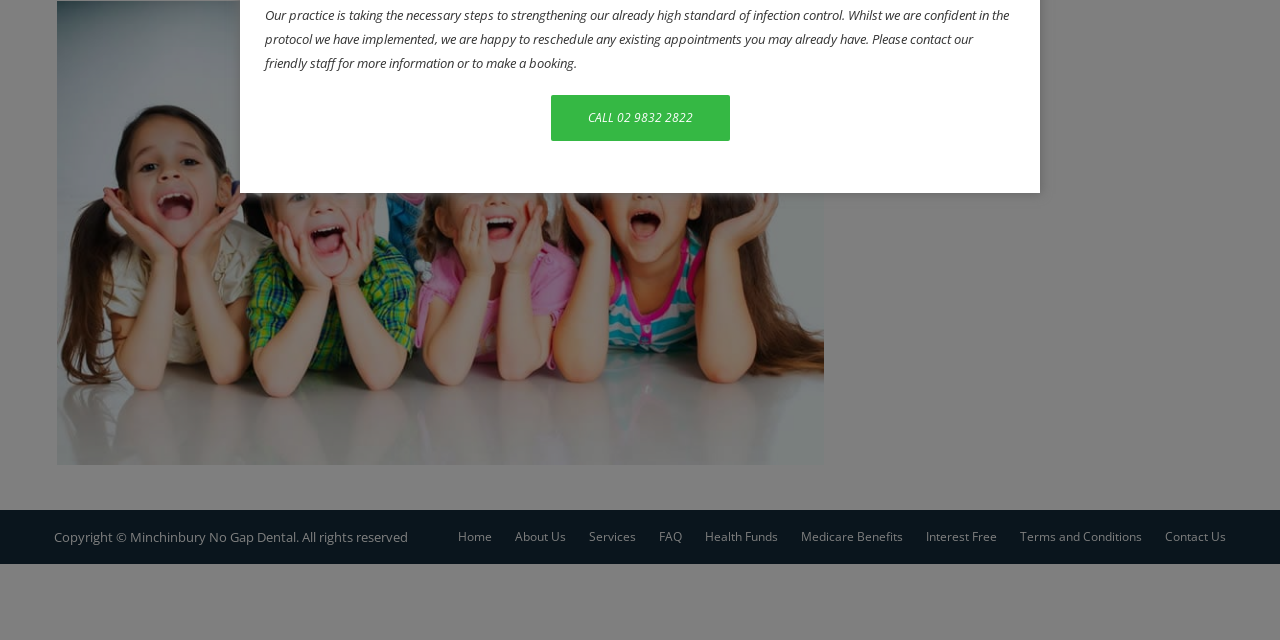Determine the bounding box for the described HTML element: "Terms and Conditions". Ensure the coordinates are four float numbers between 0 and 1 in the format [left, top, right, bottom].

[0.797, 0.814, 0.892, 0.864]